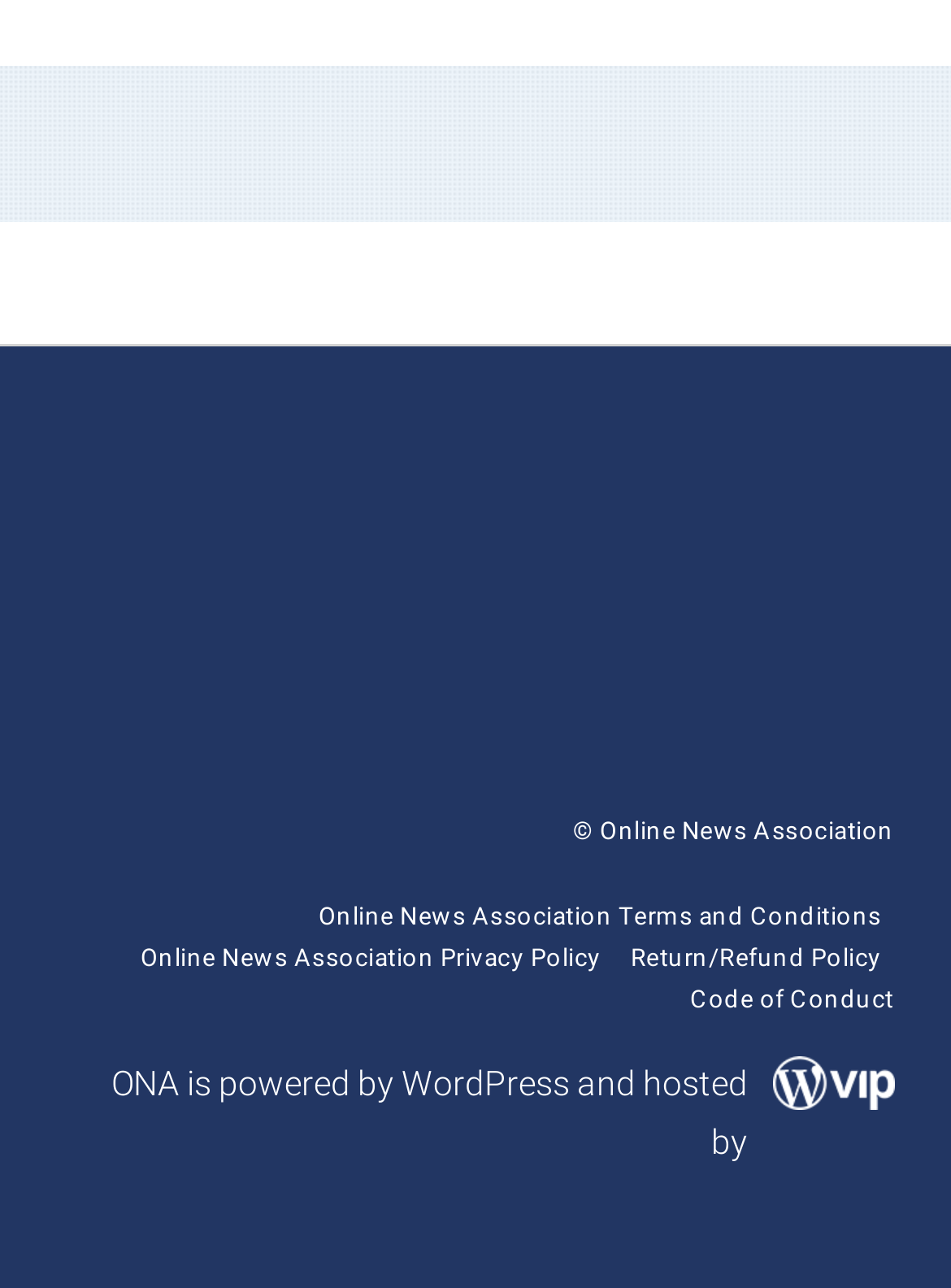How many text elements are in the footer?
Examine the image closely and answer the question with as much detail as possible.

I counted the number of text elements in the footer section, which are the copyright statement '© Online News Association' and the text 'ONA is powered by WordPress and hosted by', and found that there are 2 text elements in total.